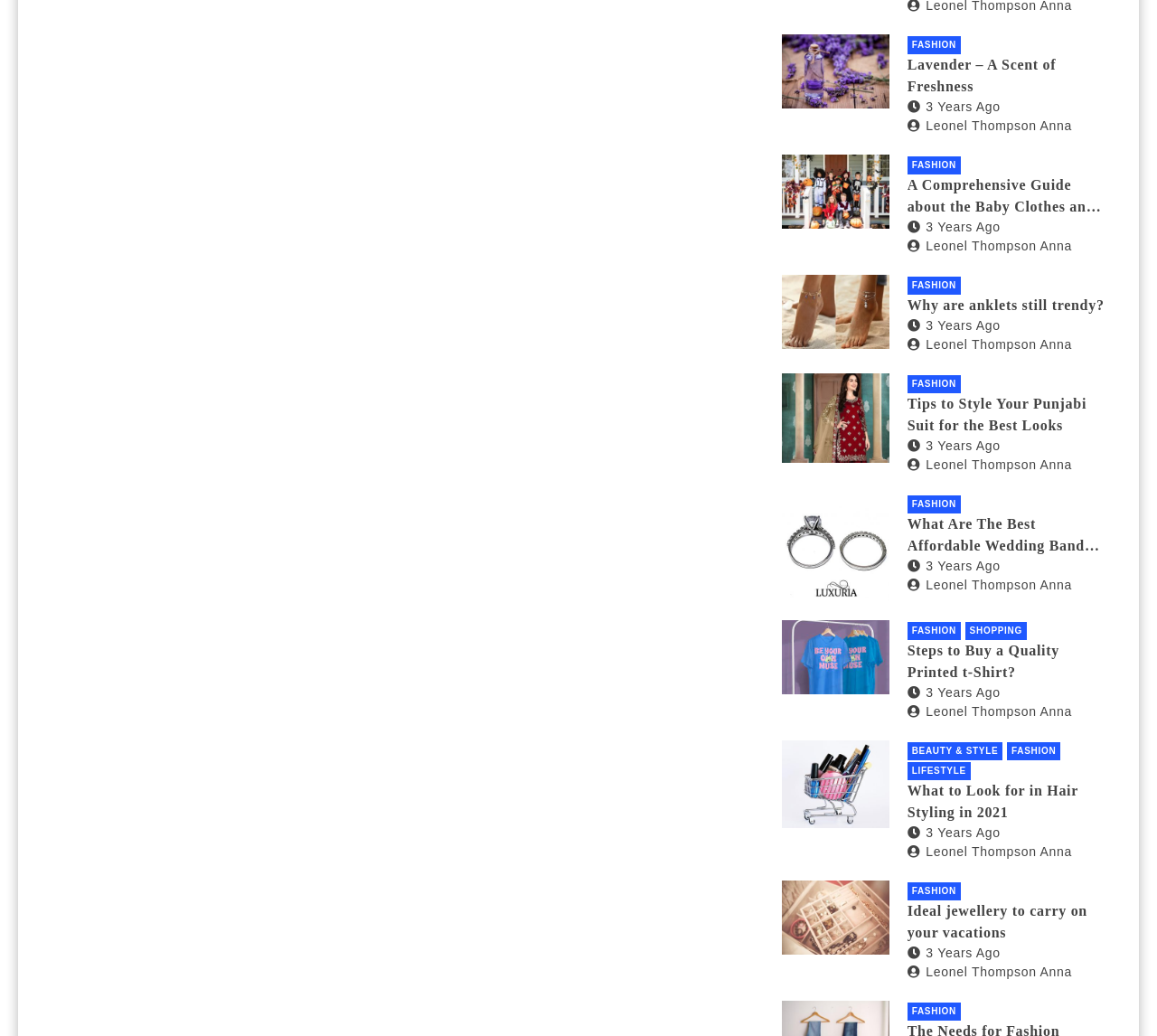What is the category of the article 'Lavender – A Scent of Freshness'?
Look at the image and provide a short answer using one word or a phrase.

FASHION